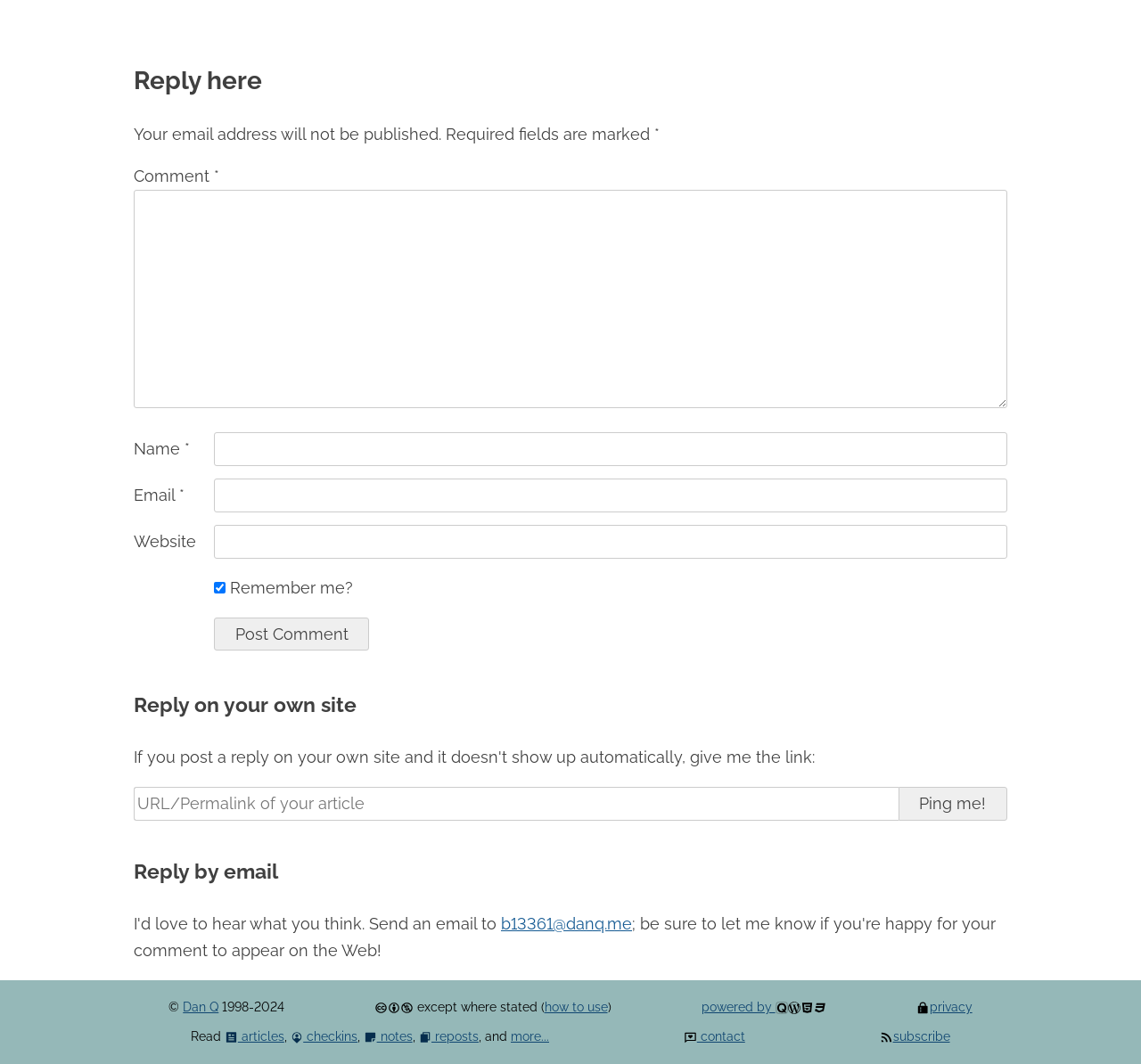What is the purpose of the 'Ping me!' button?
Answer the question with as much detail as possible.

The 'Ping me!' button is located near a textbox that asks for a link to a reply on the user's own site. This suggests that the button is used to notify the website owner that a reply has been posted elsewhere, allowing them to track the conversation.